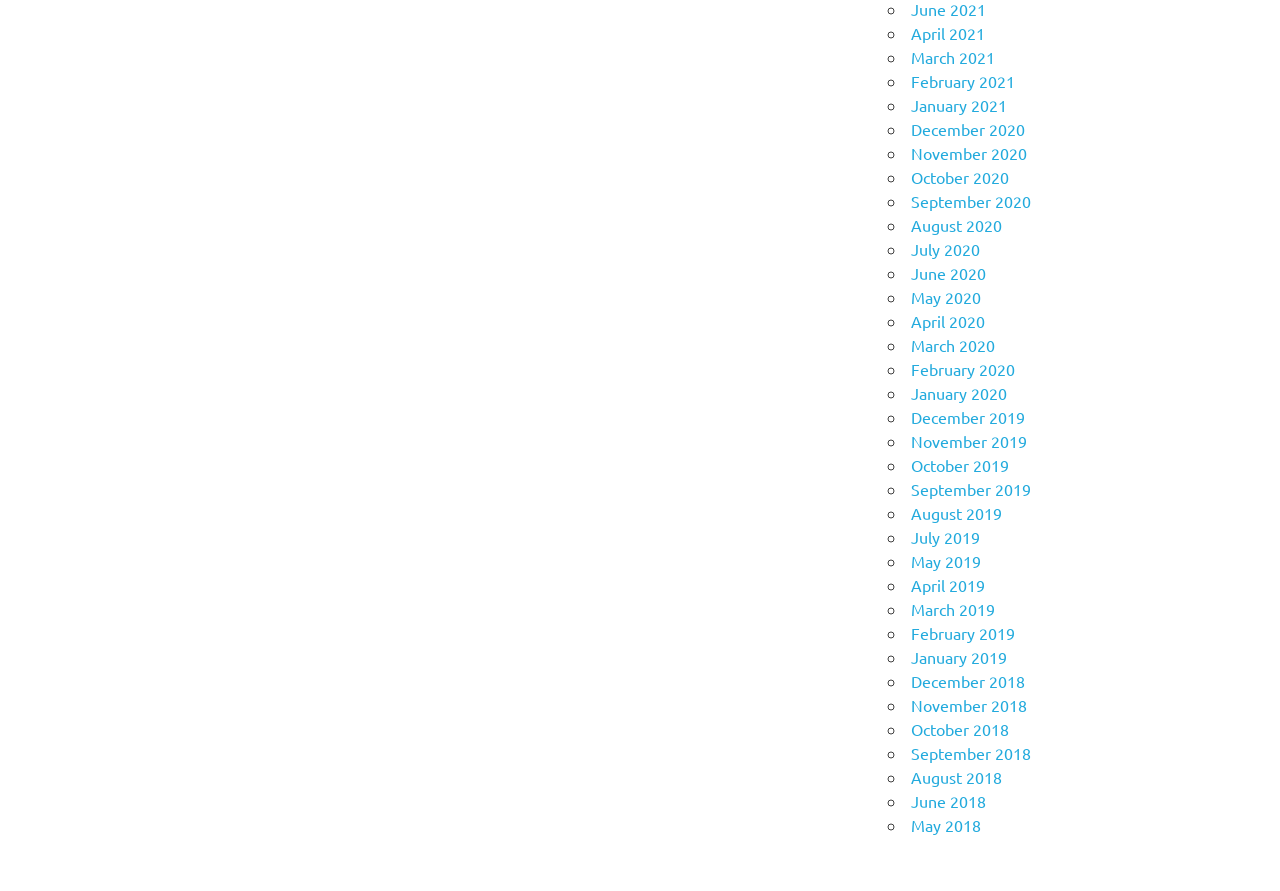What is the latest month listed?
From the details in the image, answer the question comprehensively.

I looked at the list of links and found the latest month listed, which is April 2021.